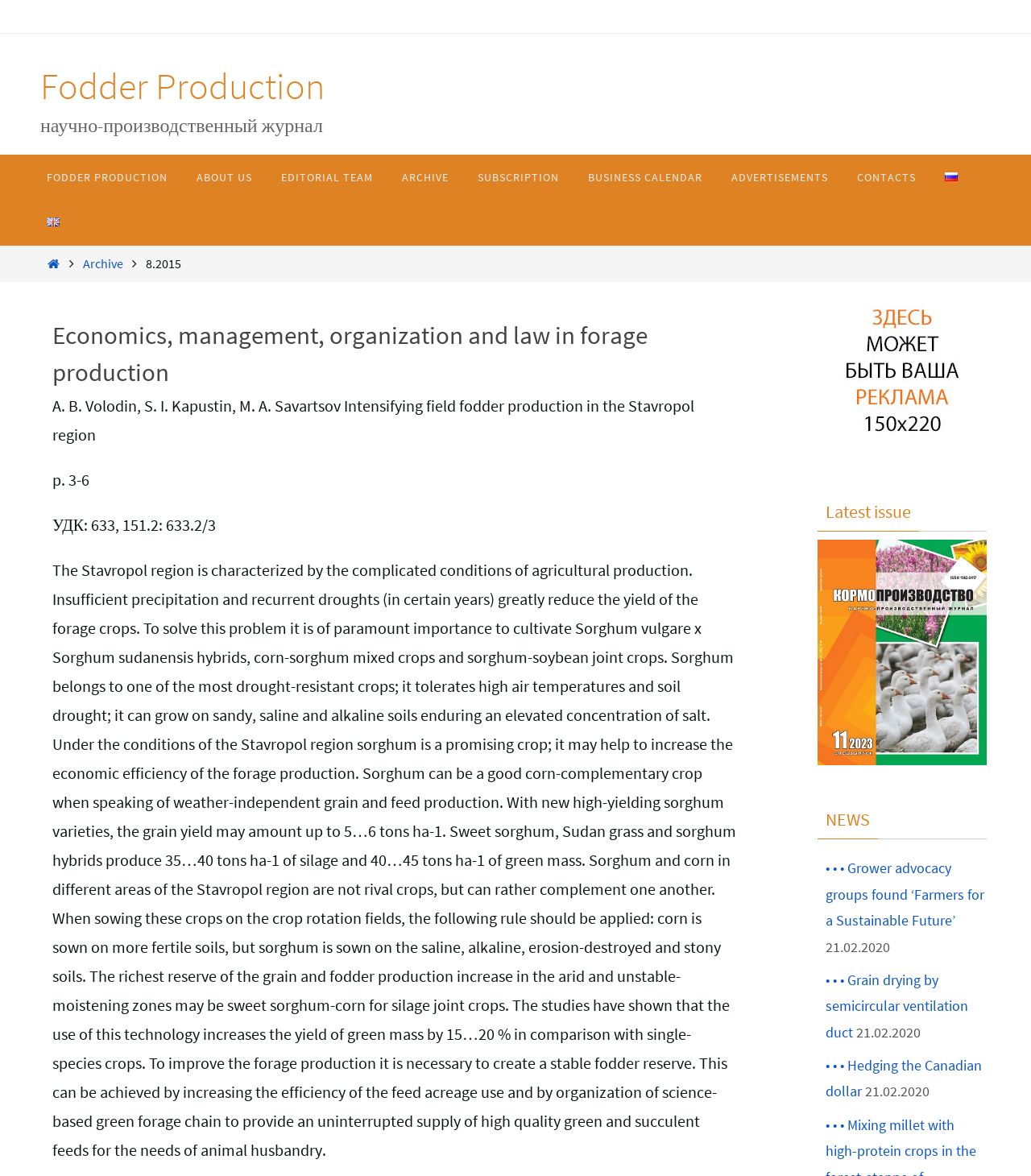Look at the image and give a detailed response to the following question: What is the title of the latest issue?

The title of the latest issue can be found at the top-center of the webpage, where it says '8.2015'. This is also confirmed by the StaticText element with bounding box coordinates [0.142, 0.217, 0.176, 0.231].